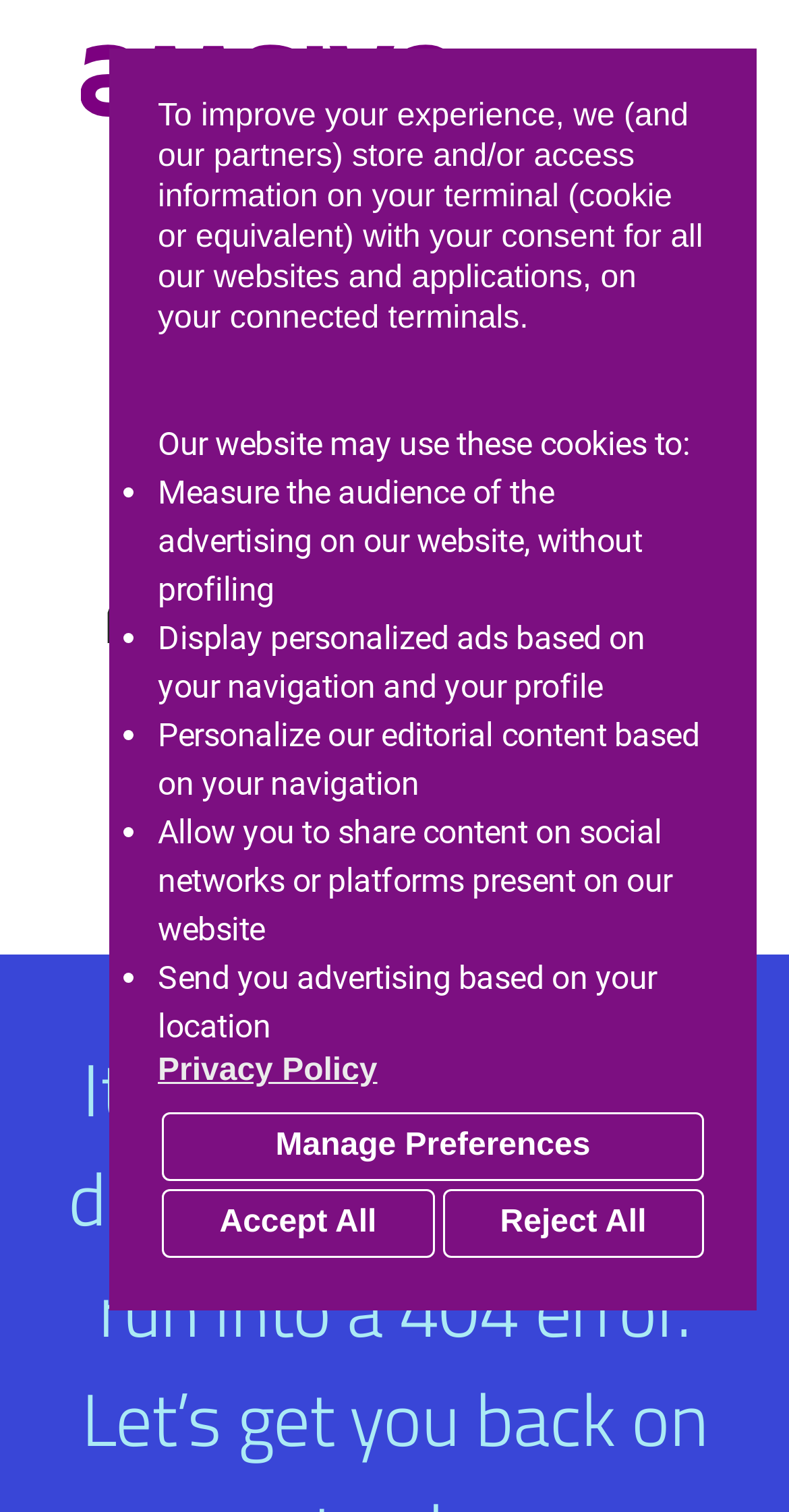From the element description: "title="Homepage"", extract the bounding box coordinates of the UI element. The coordinates should be expressed as four float numbers between 0 and 1, in the order [left, top, right, bottom].

[0.051, 0.03, 0.574, 0.077]